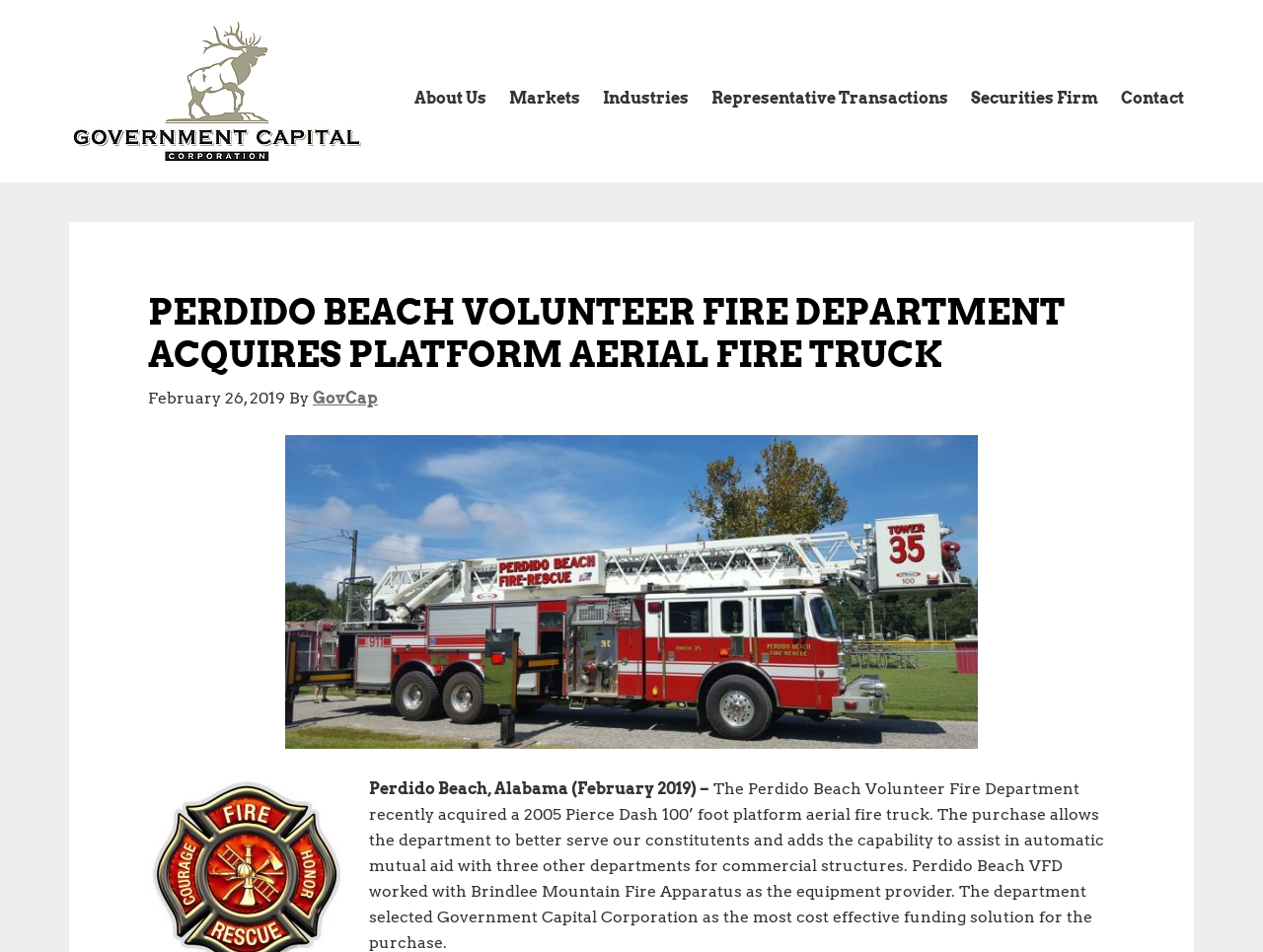From the details in the image, provide a thorough response to the question: Who wrote the article?

The webpage mentions 'By GovCap' in the text, indicating that the author of the article is GovCap.